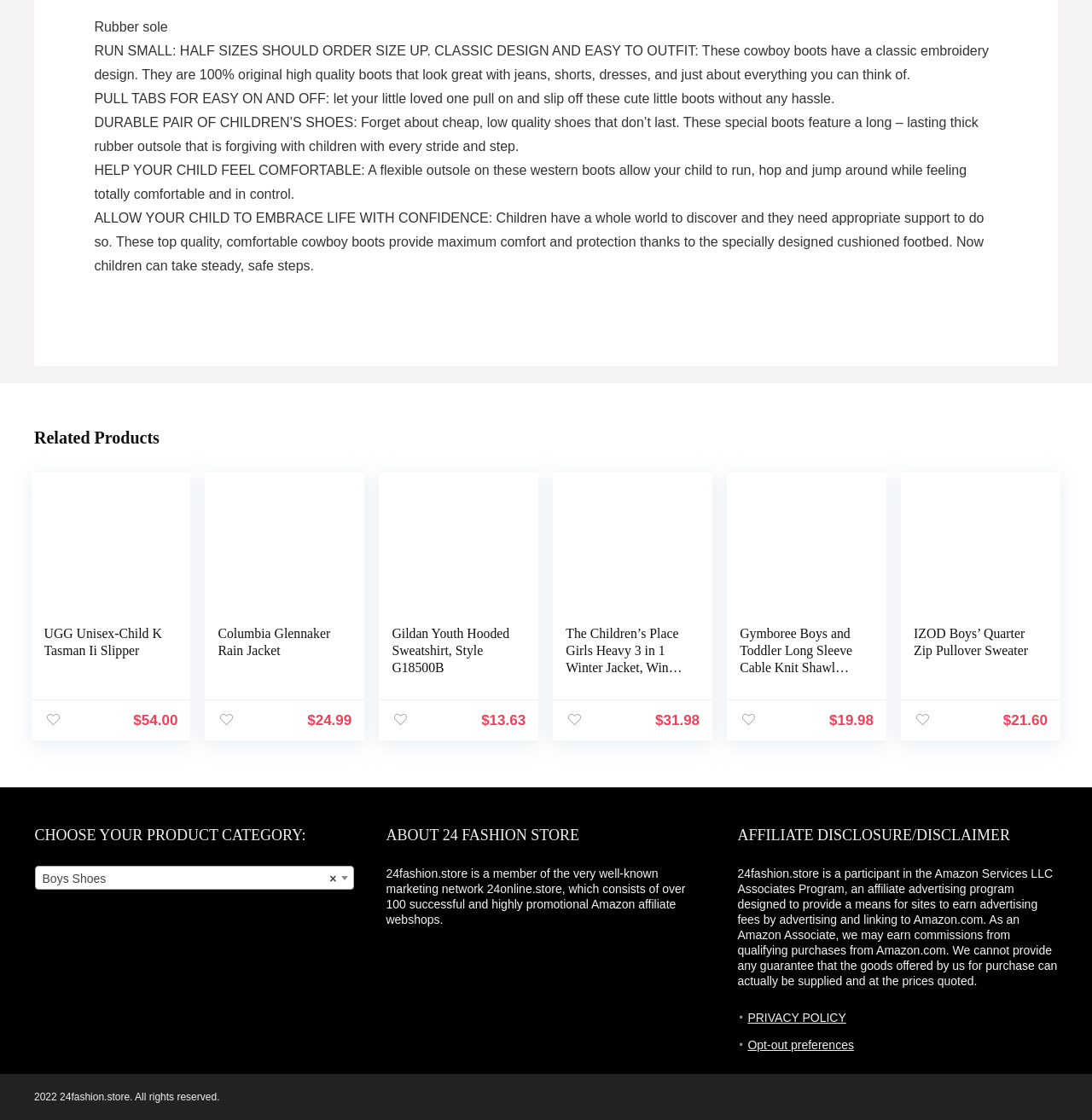Specify the bounding box coordinates of the area that needs to be clicked to achieve the following instruction: "View product details of Columbia Glennaker Rain Jacket".

[0.2, 0.559, 0.31, 0.589]